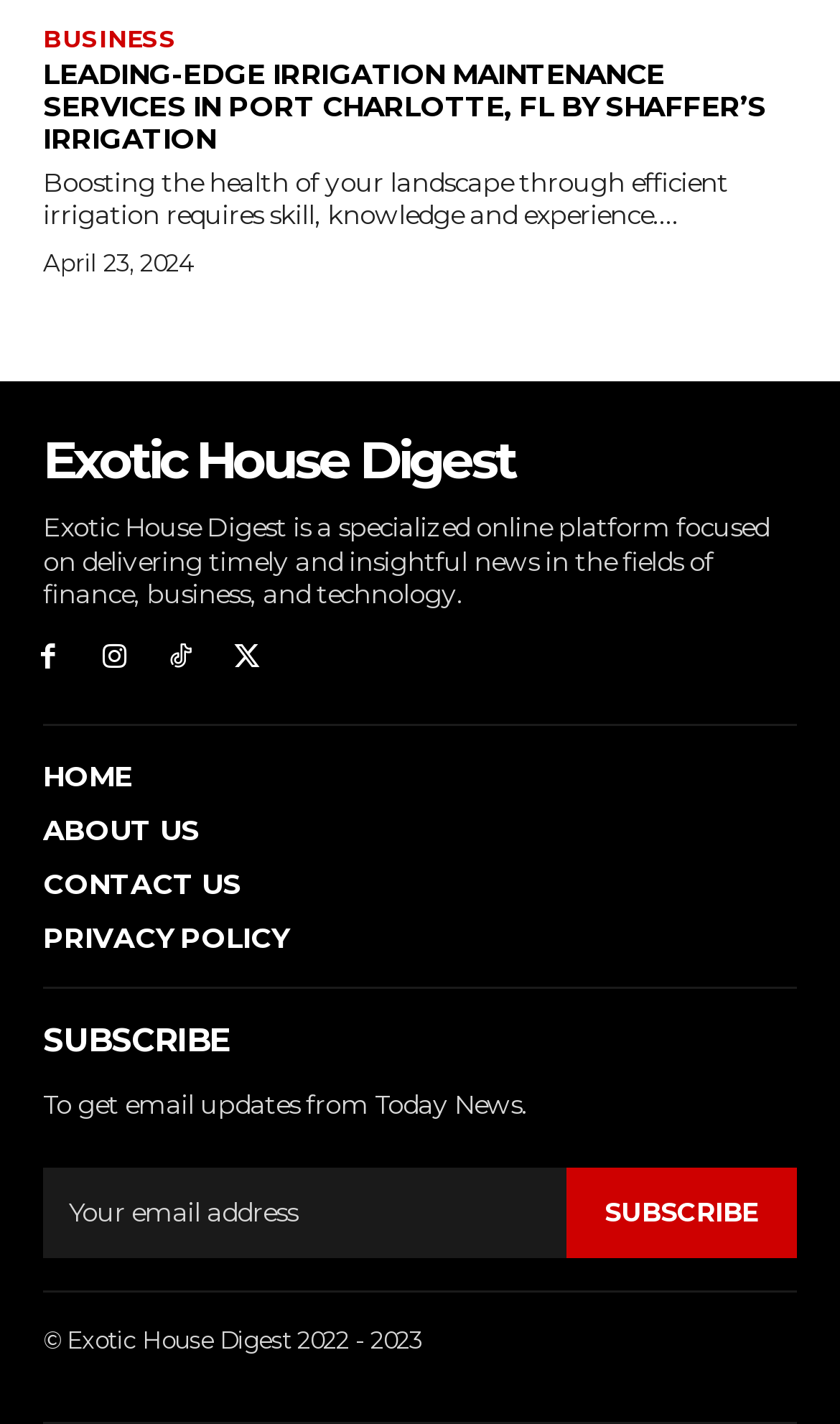Show the bounding box coordinates of the region that should be clicked to follow the instruction: "Click ABOUT US."

[0.051, 0.57, 0.949, 0.595]